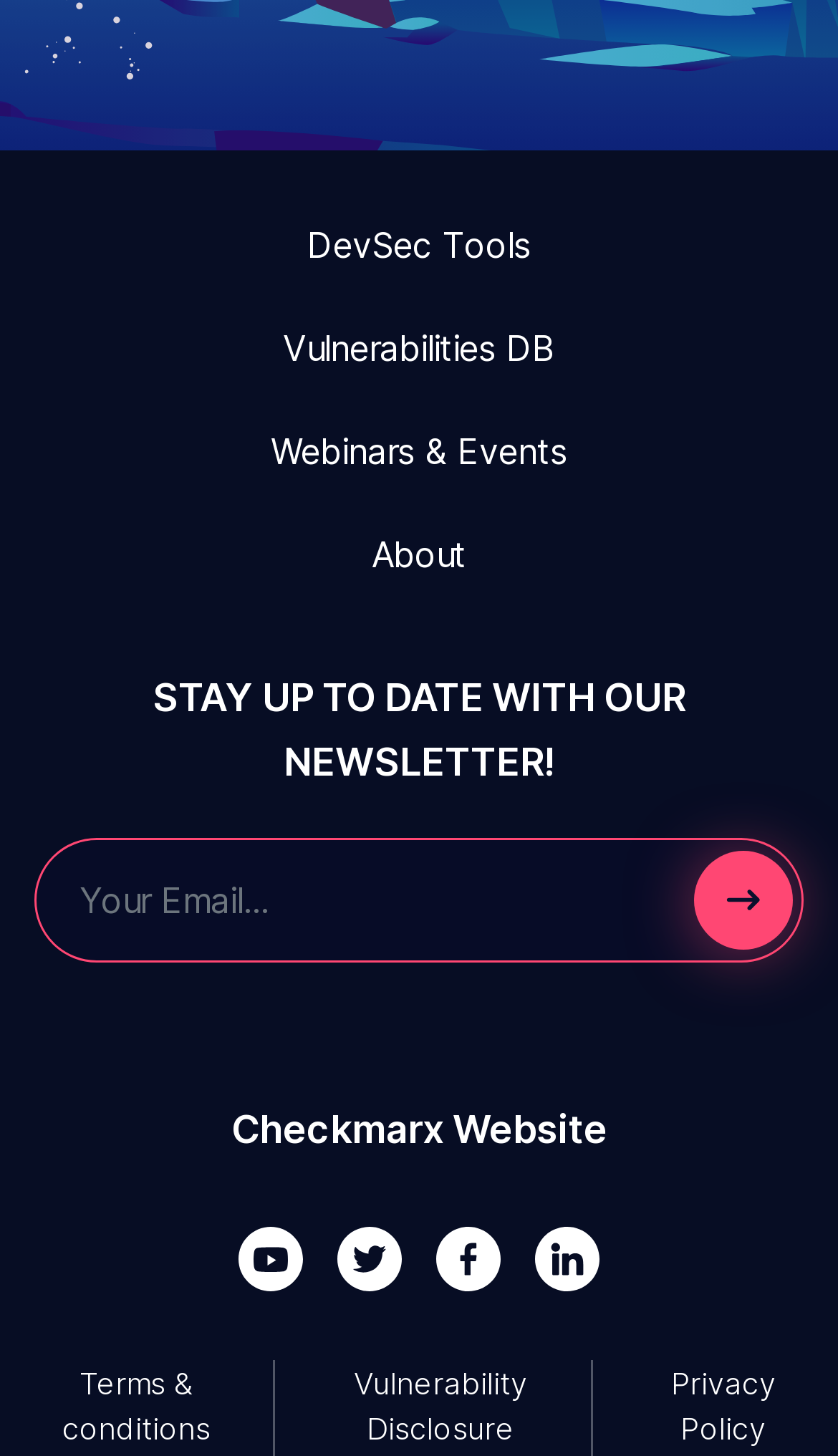Identify the bounding box for the described UI element. Provide the coordinates in (top-left x, top-left y, bottom-right x, bottom-right y) format with values ranging from 0 to 1: Vulnerabilities DB

[0.323, 0.221, 0.677, 0.256]